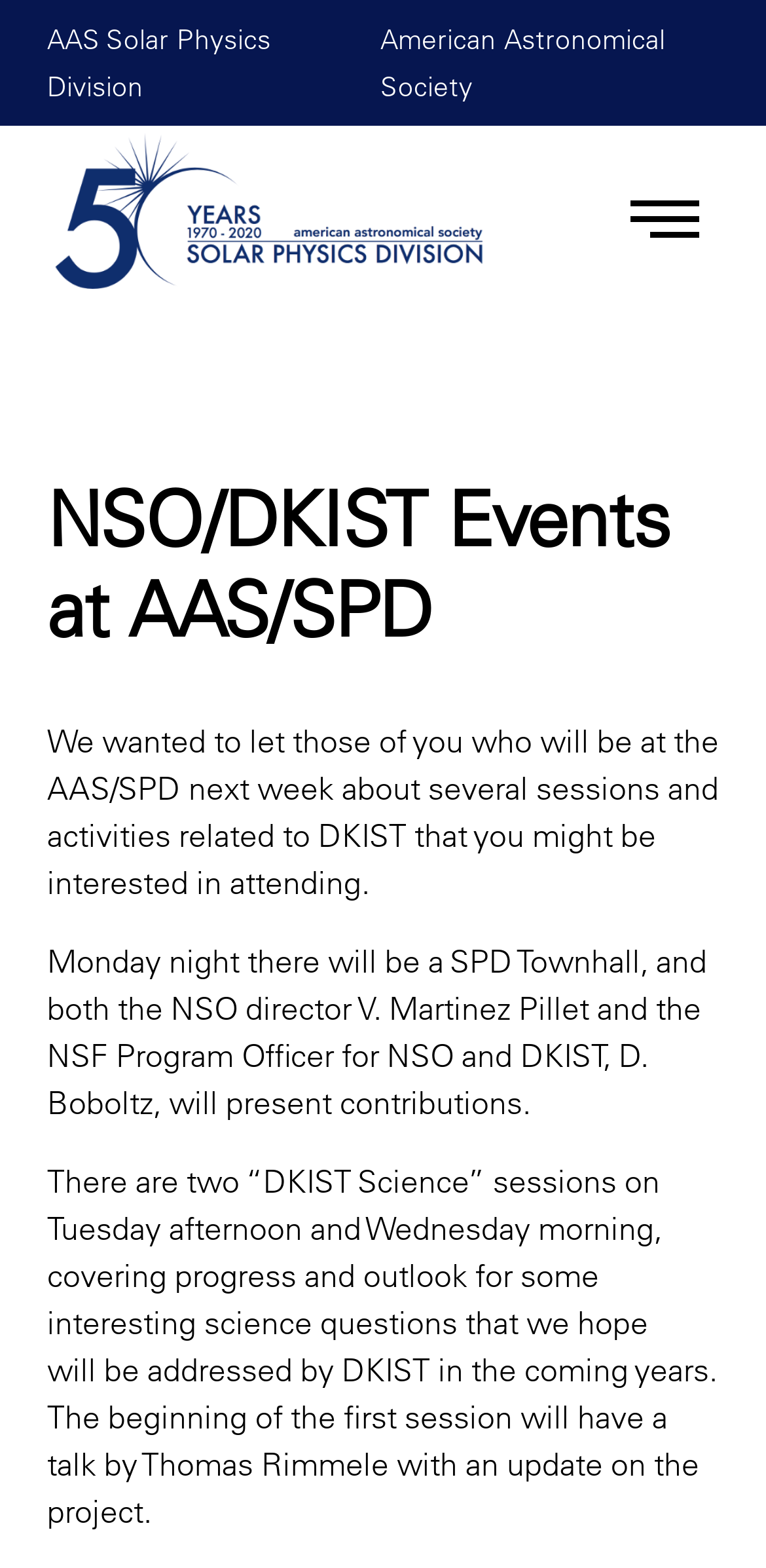Identify the bounding box for the element characterized by the following description: "American Astronomical Society".

[0.496, 0.014, 0.868, 0.066]